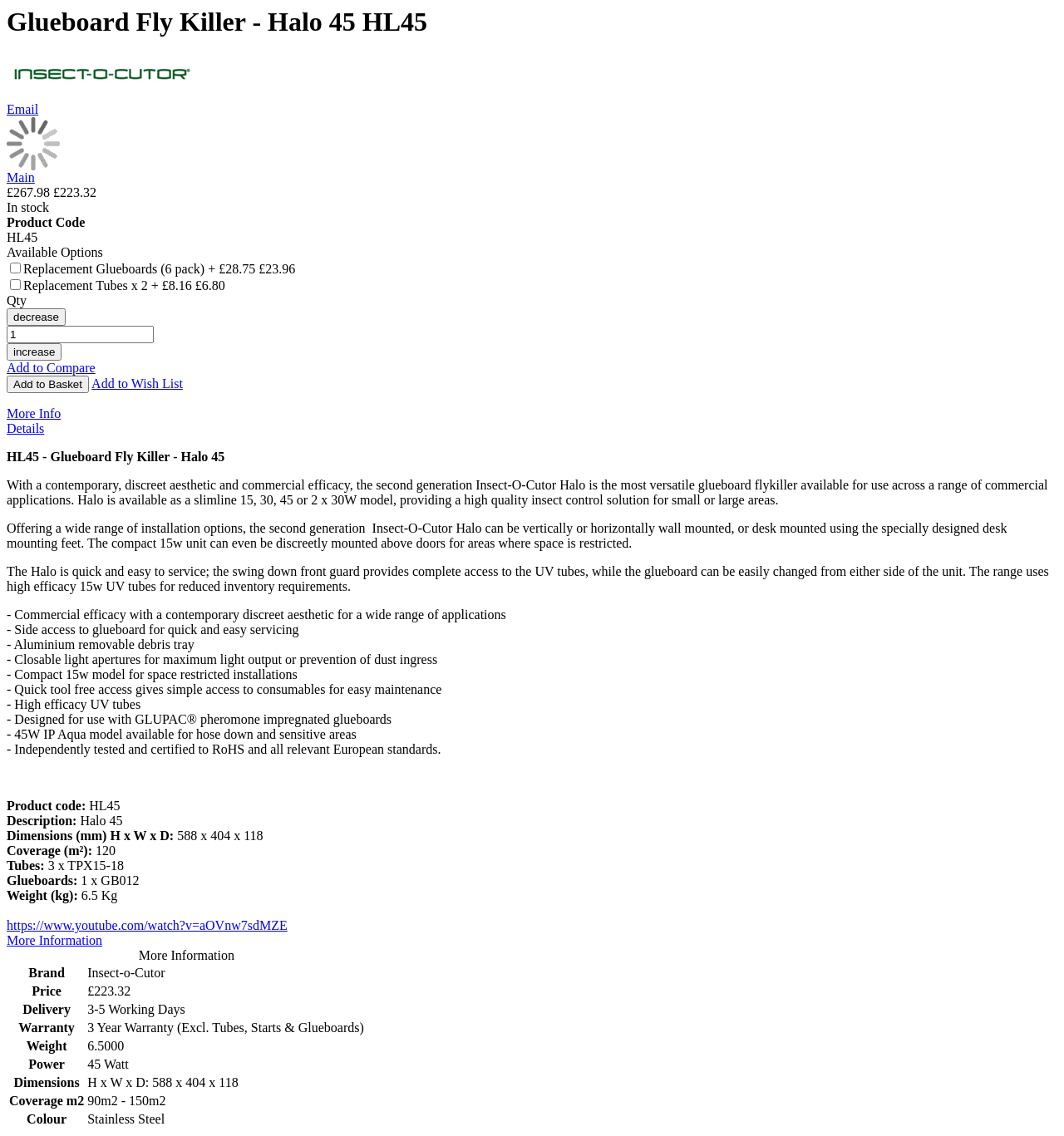Use a single word or phrase to answer the question: What is the product code of the Glueboard Fly Killer?

HL45